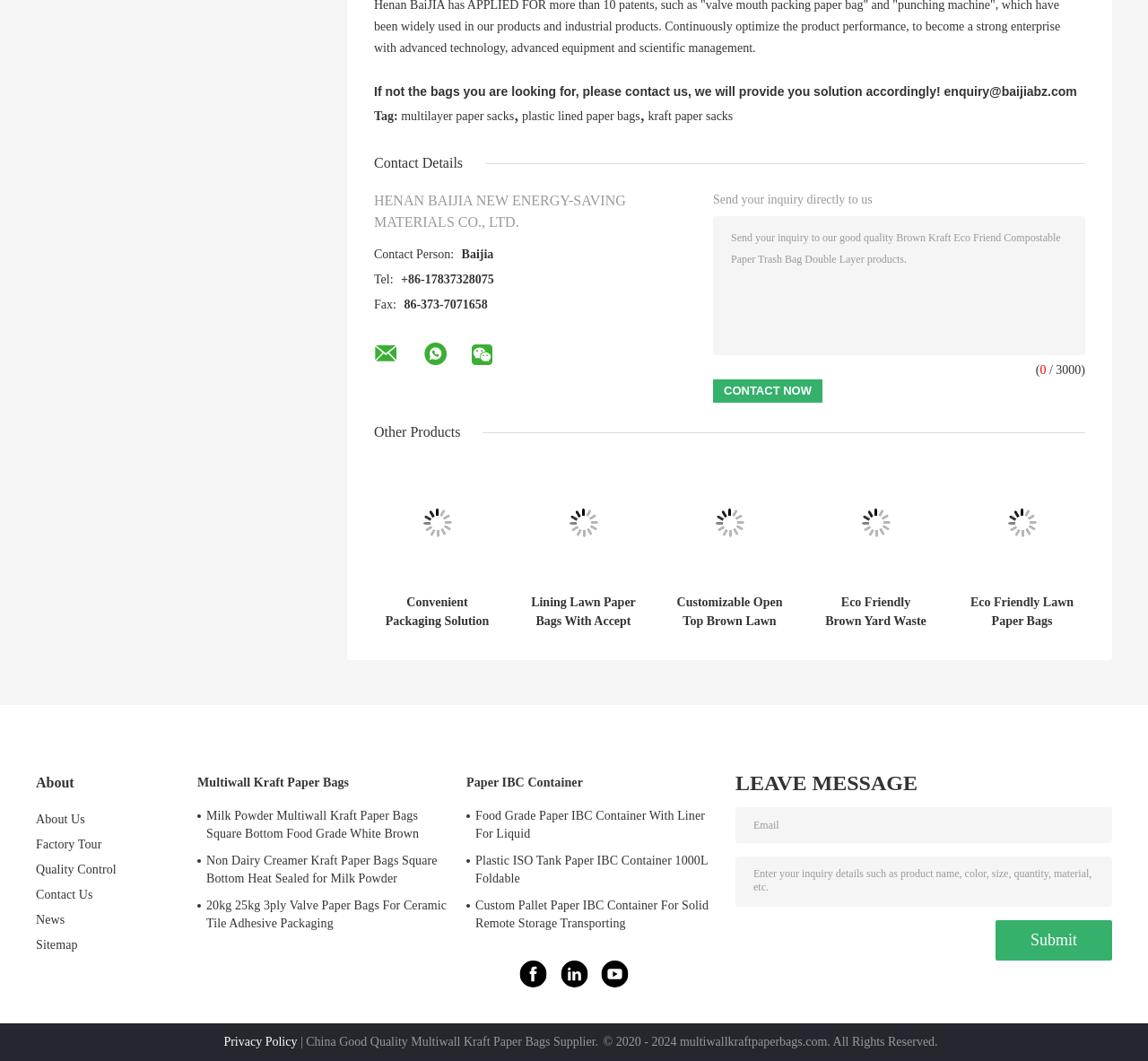Please identify the bounding box coordinates of the area that needs to be clicked to fulfill the following instruction: "Contact Now."

[0.621, 0.358, 0.716, 0.38]